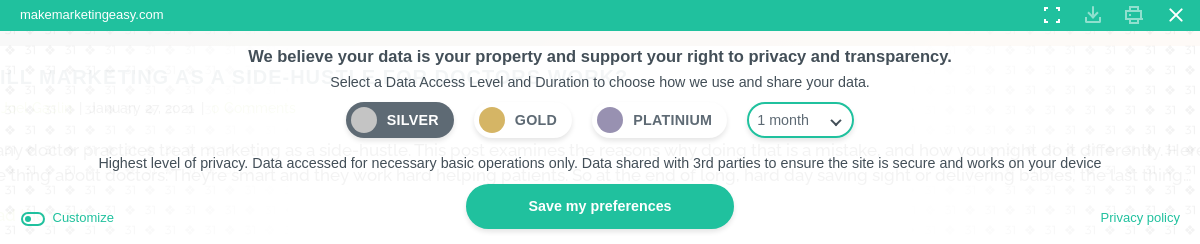What is the highest level of privacy option?
Refer to the image and give a detailed answer to the query.

According to the privacy consent dialog, the 'Silver' choice ensures the highest level of privacy, restricting access to necessary operations only, while allowing data sharing with third parties to maintain security.